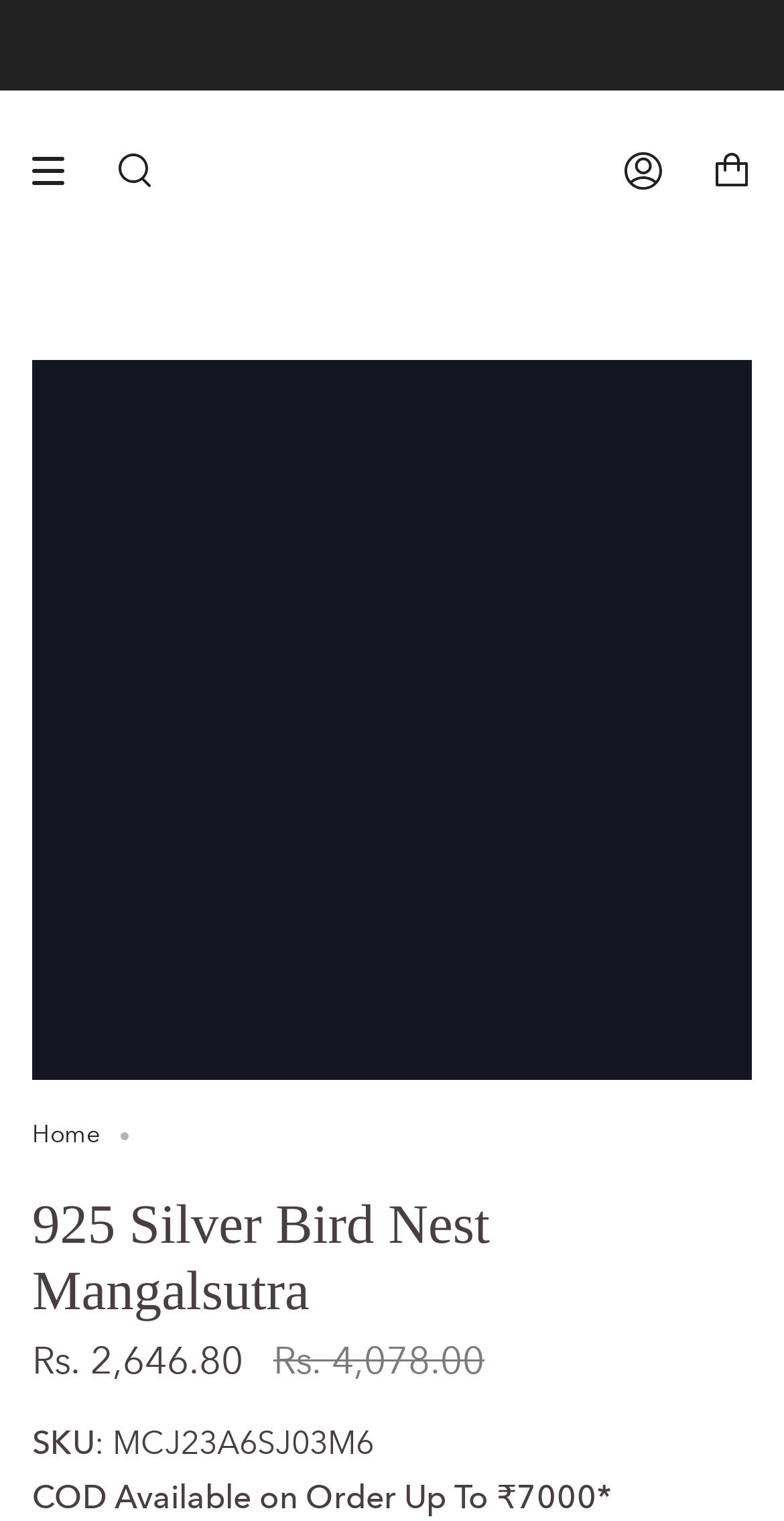What is the discount percentage?
Provide a detailed and well-explained answer to the question.

The discount percentage can be found in the top section of the webpage, where it says 'Get FLAT 40% Off'. This indicates that there is a 40% discount on the product.